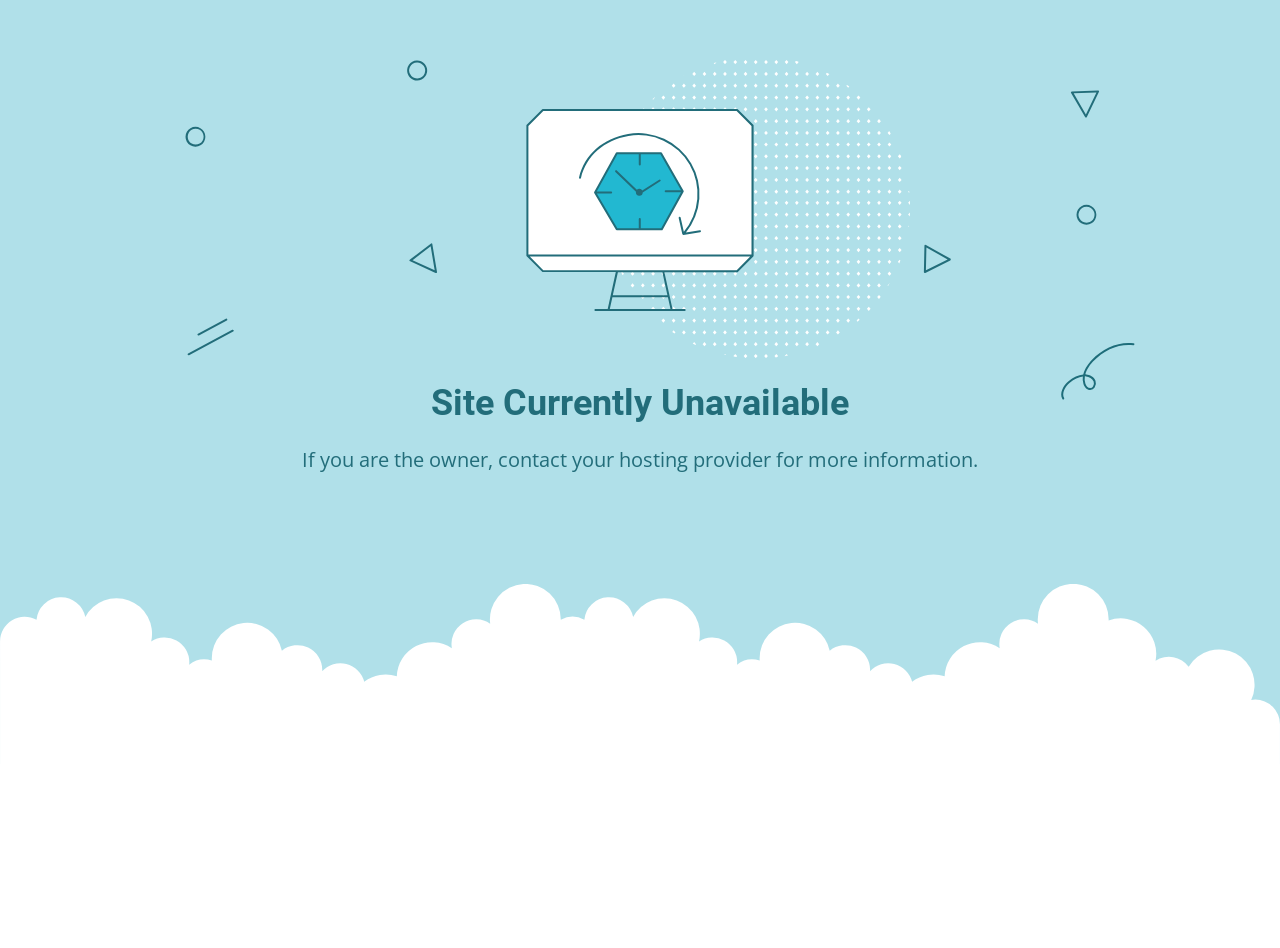Generate the main heading text from the webpage.

Site Currently Unavailable